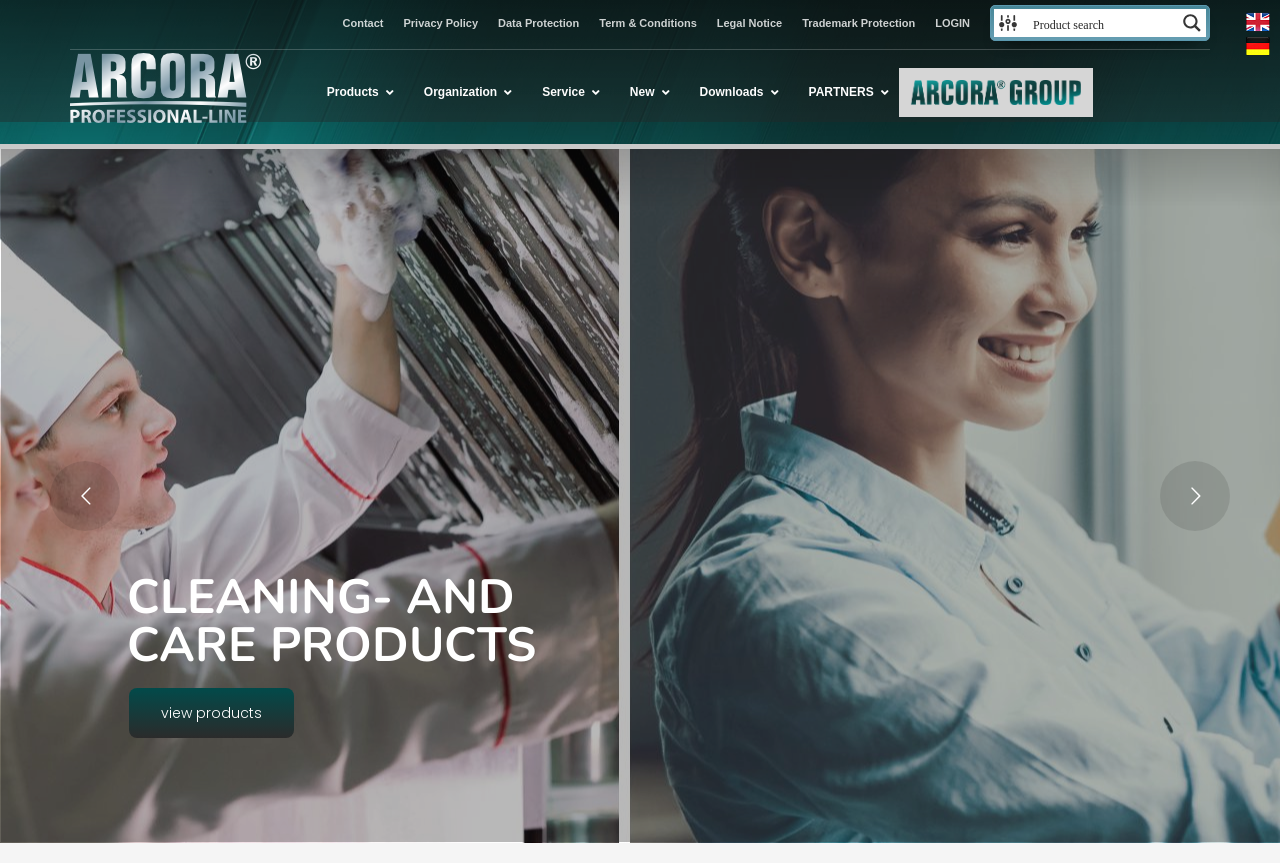Is there a login feature on the webpage?
Answer the question based on the image using a single word or a brief phrase.

Yes